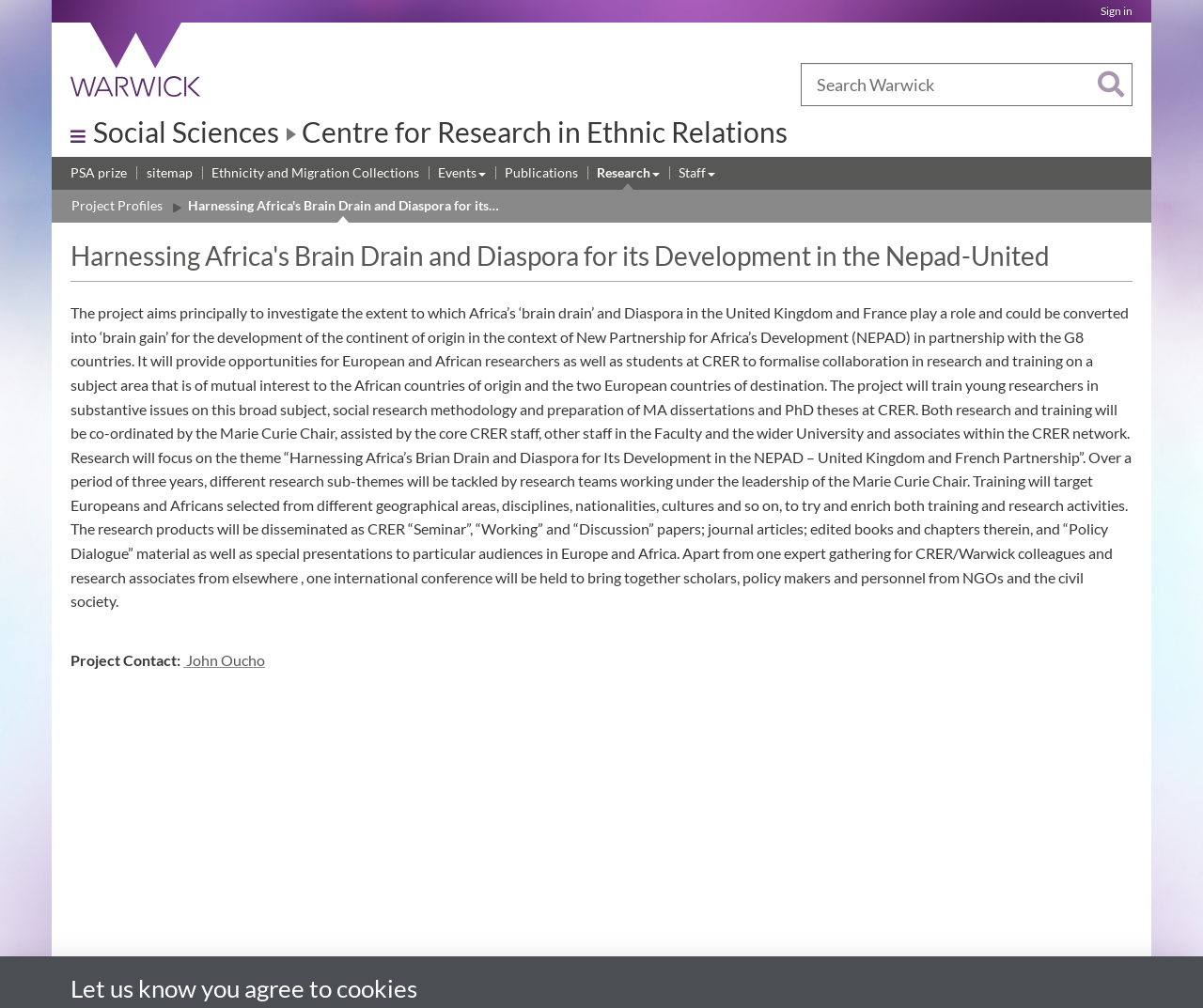Identify the bounding box coordinates of the clickable region necessary to fulfill the following instruction: "Sign in". The bounding box coordinates should be four float numbers between 0 and 1, i.e., [left, top, right, bottom].

[0.915, 0.004, 0.941, 0.018]